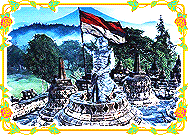Describe every aspect of the image in depth.

The image features a vibrant illustration depicting a majestic statue set against a serene landscape. The statue is prominently displayed, proudly holding the national flag of Indonesia, which features red and white horizontal stripes. Surrounding the statue are ancient stupas, typical of Buddhist architecture, adding a rich historical context to the scene. In the background, lush mountains rise under a clear blue sky, enveloped in a gentle mist that enhances the tranquil atmosphere. The entire composition is framed with decorative floral borders, adding a touch of elegance to this powerful imagery, symbolizing national pride and cultural heritage.